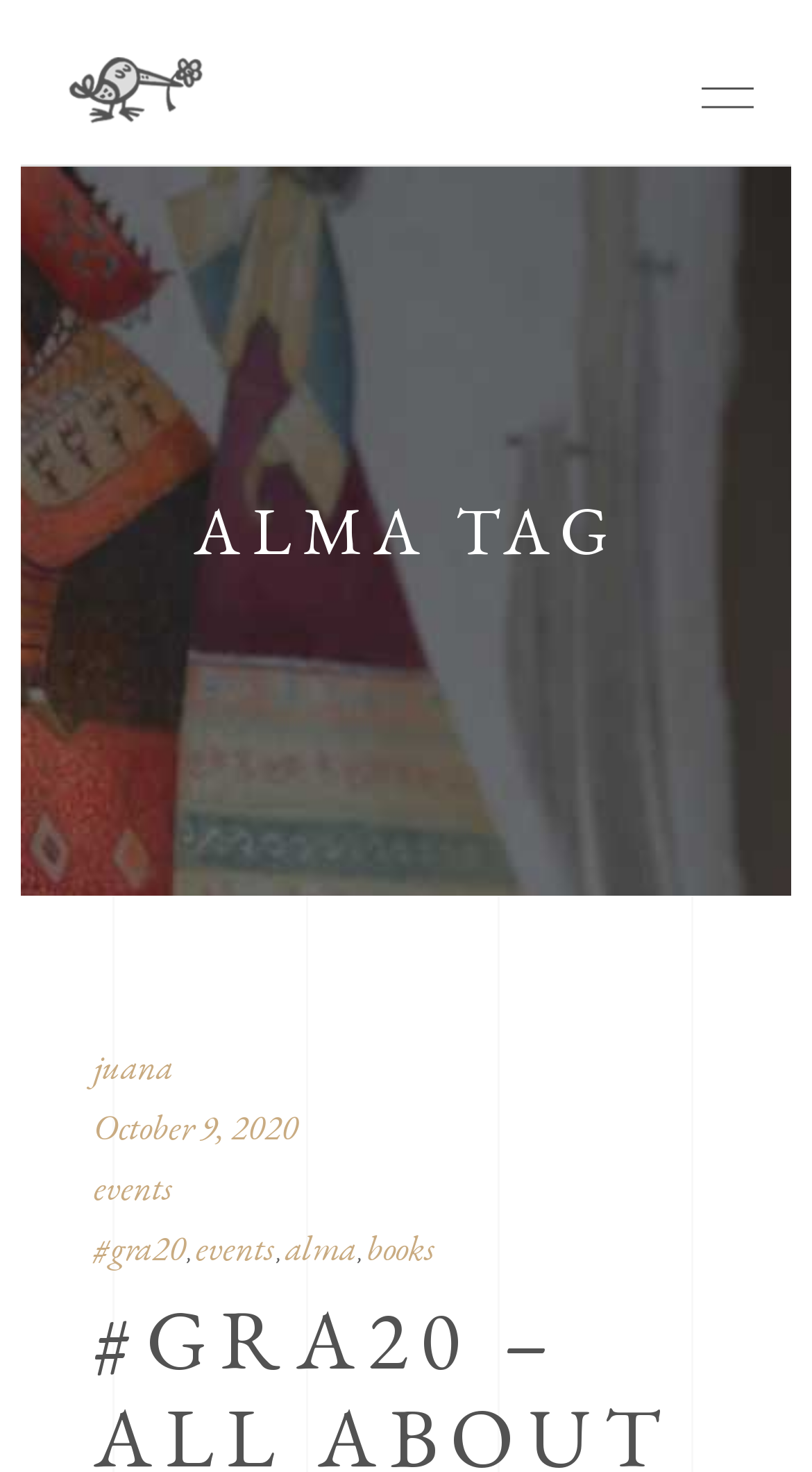Please identify the bounding box coordinates of the element on the webpage that should be clicked to follow this instruction: "Explore books". The bounding box coordinates should be given as four float numbers between 0 and 1, formatted as [left, top, right, bottom].

[0.451, 0.831, 0.536, 0.863]